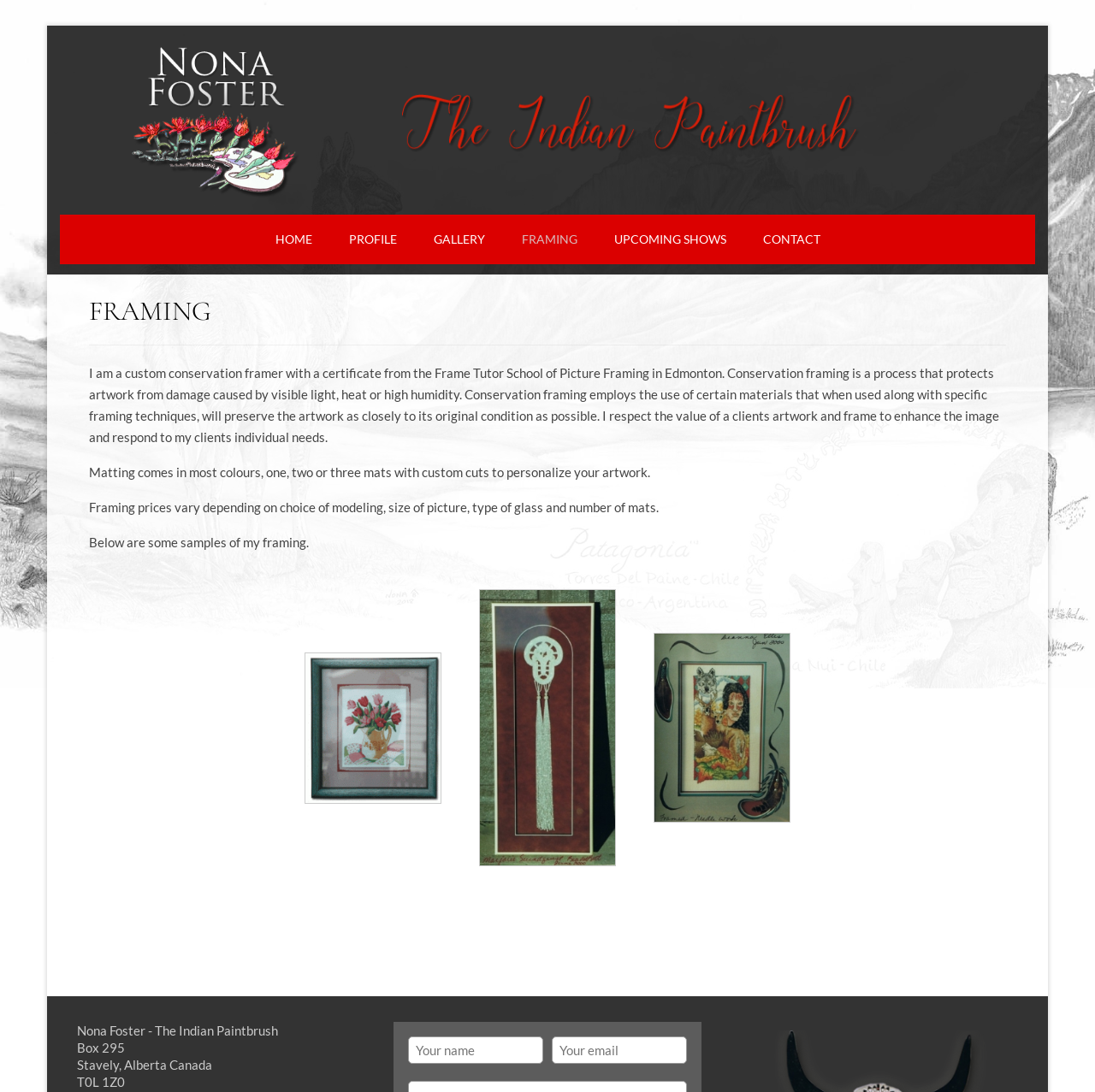Provide the bounding box coordinates for the specified HTML element described in this description: "Upcoming Shows". The coordinates should be four float numbers ranging from 0 to 1, in the format [left, top, right, bottom].

[0.545, 0.203, 0.679, 0.236]